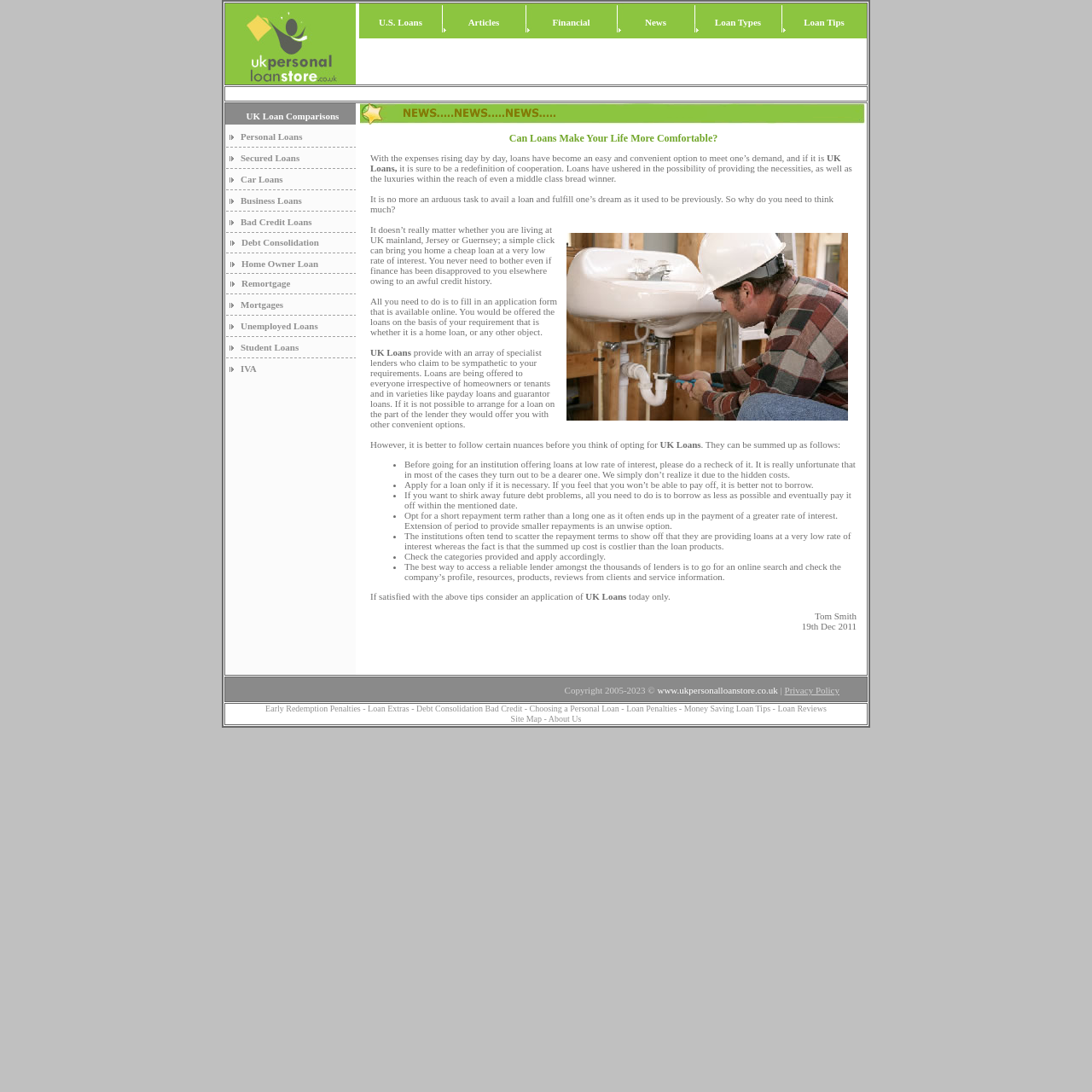Can you find the bounding box coordinates for the element that needs to be clicked to execute this instruction: "Click on Student Loans"? The coordinates should be given as four float numbers between 0 and 1, i.e., [left, top, right, bottom].

[0.22, 0.313, 0.274, 0.323]